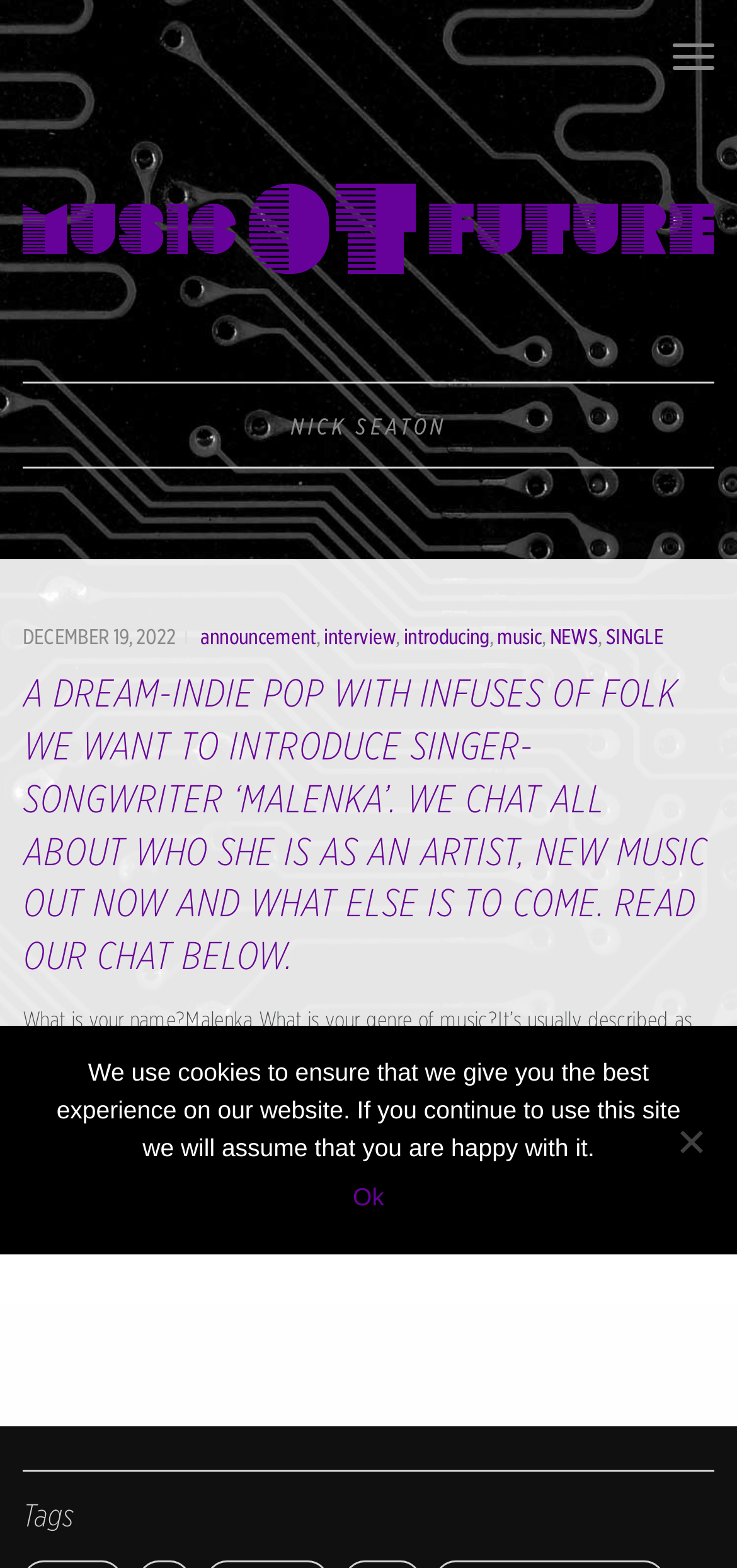Identify the main heading of the webpage and provide its text content.

A DREAM-INDIE POP WITH INFUSES OF FOLK WE WANT TO INTRODUCE SINGER-SONGWRITER ‘MALENKA’. WE CHAT ALL ABOUT WHO SHE IS AS AN ARTIST, NEW MUSIC OUT NOW AND WHAT ELSE IS TO COME. READ OUR CHAT BELOW.